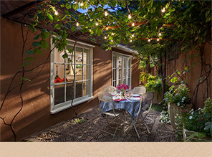Give a detailed account of the visual elements in the image.

This inviting image captures a charming outdoor dining area nestled within a lush garden setting, enhanced by twinkling string lights overhead. The warm-toned stucco wall complements the natural greenery, while a quaint table is elegantly set with a blue and white tablecloth and a vibrant bouquet of flowers, creating an intimate atmosphere perfect for al fresco dining. The scene reflects a delightful blend of nature and comfort, ideal for enjoying meals under the stars, embodying the spirit of fall in Santa Fe, New Mexico.